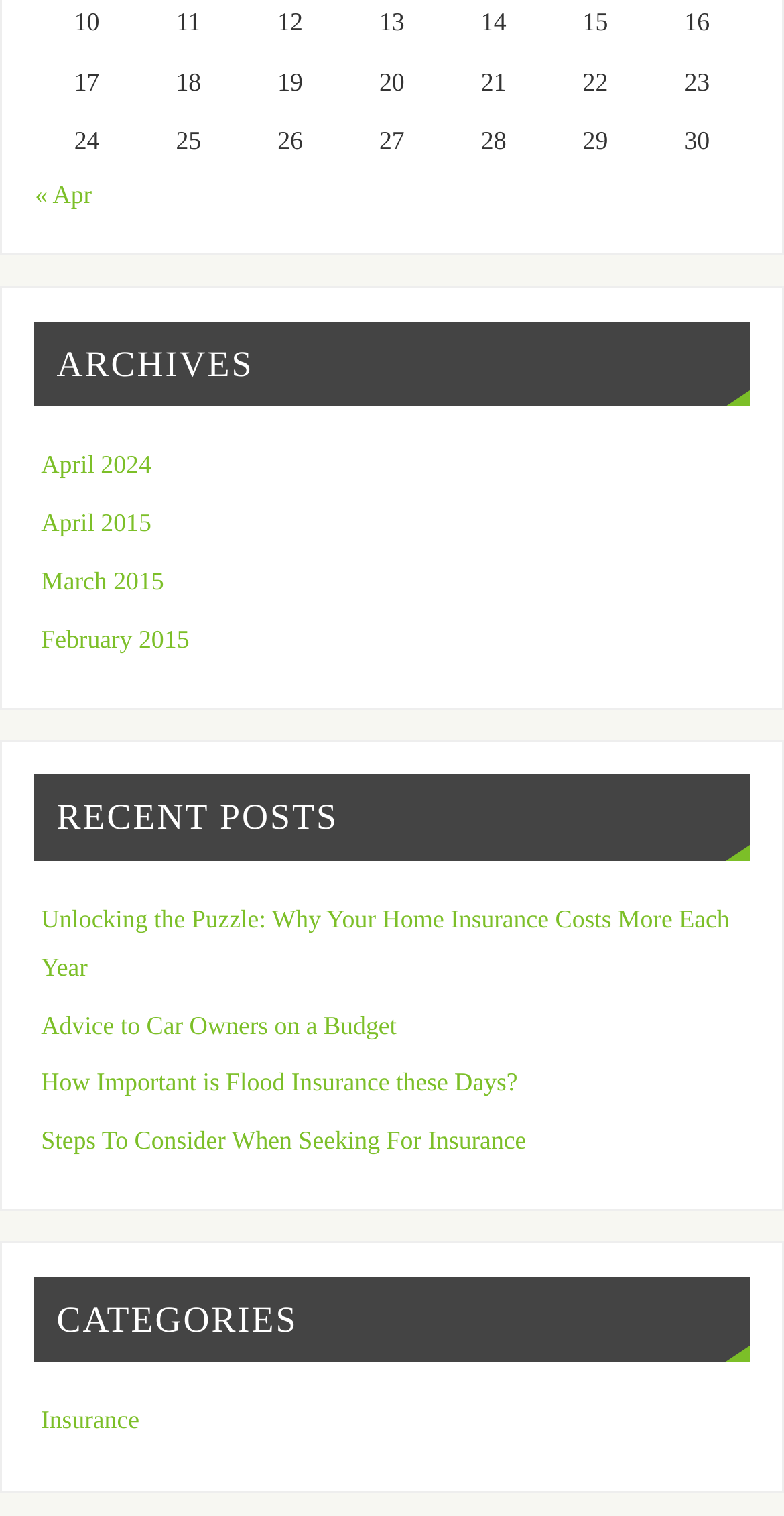Respond to the following question using a concise word or phrase: 
What is the text of the last link?

Insurance